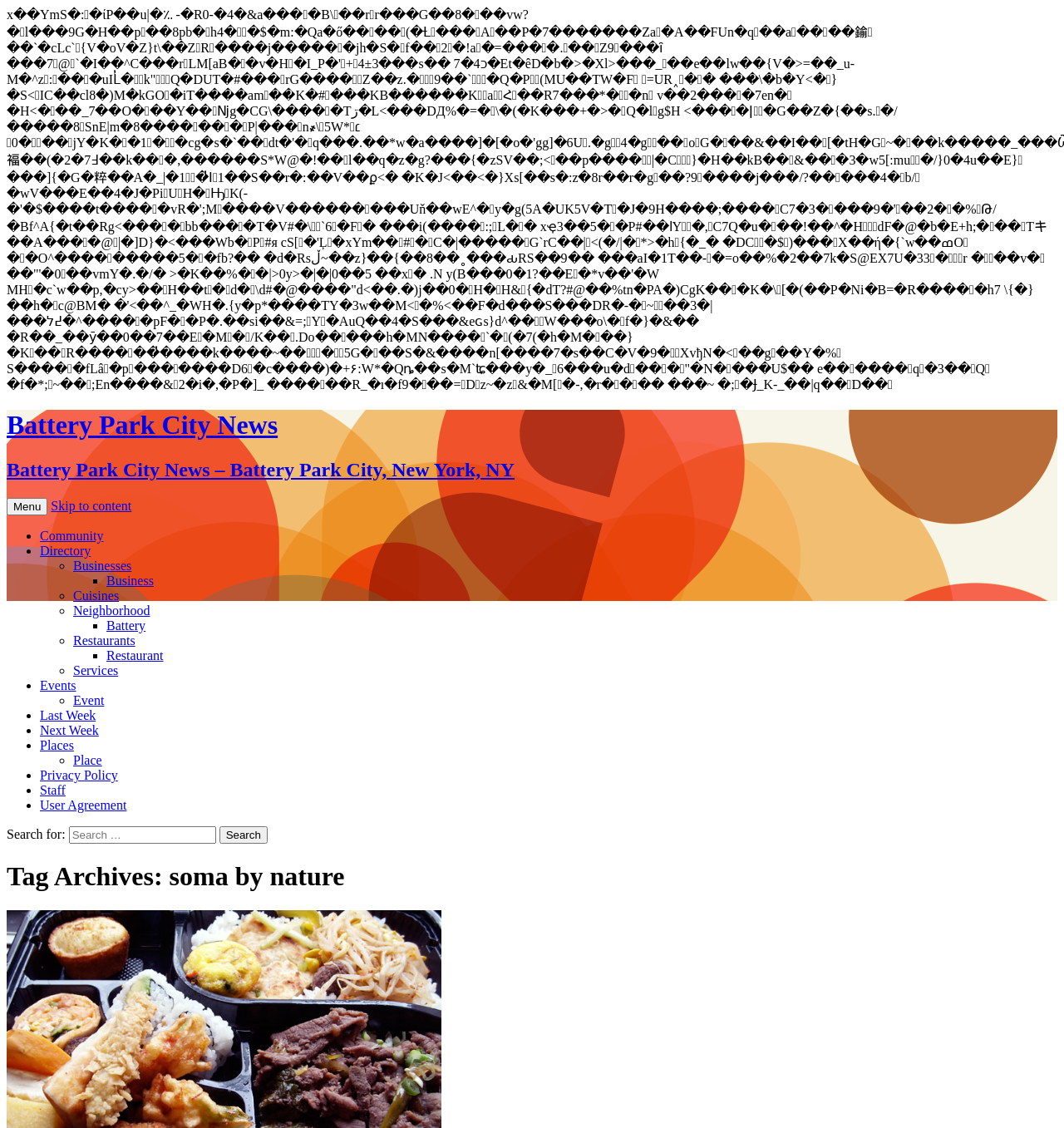Show the bounding box coordinates for the element that needs to be clicked to execute the following instruction: "Go to Businesses". Provide the coordinates in the form of four float numbers between 0 and 1, i.e., [left, top, right, bottom].

[0.069, 0.495, 0.124, 0.508]